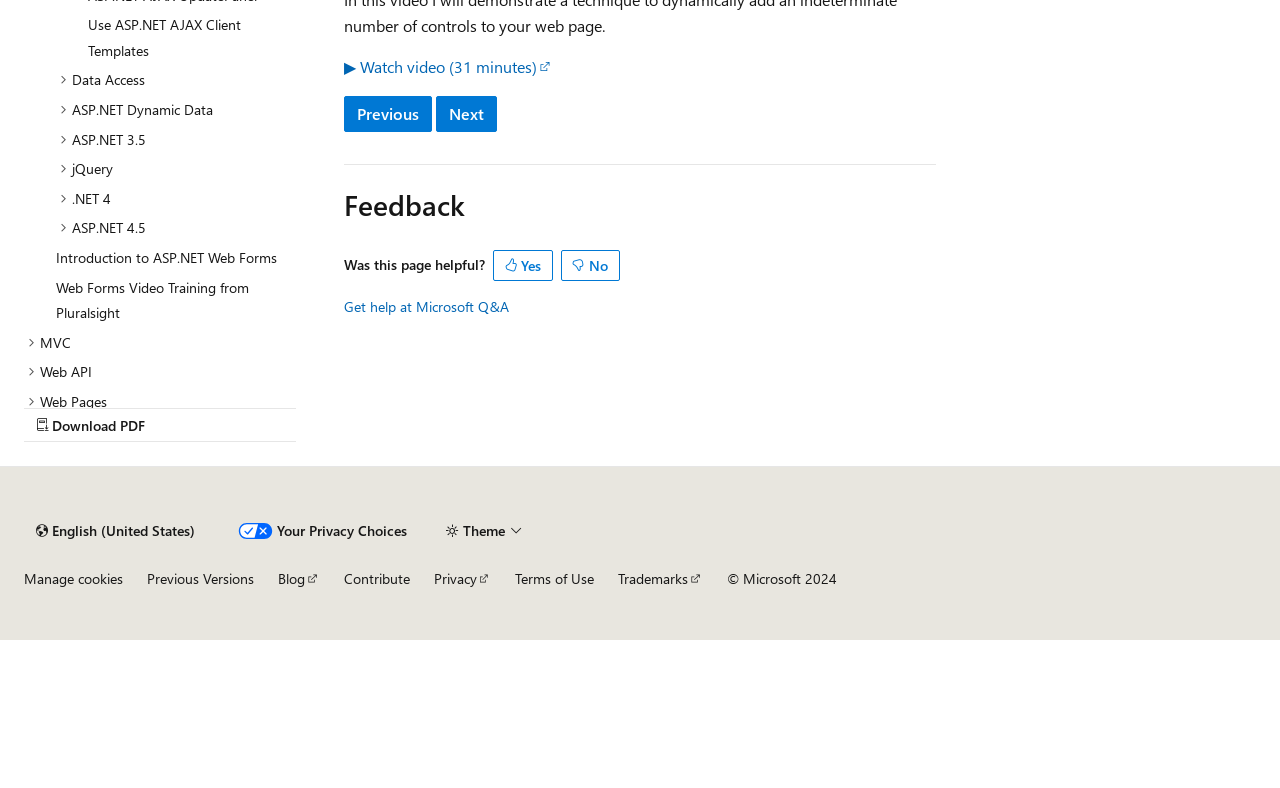Using the description "Privacy", predict the bounding box of the relevant HTML element.

[0.339, 0.91, 0.384, 0.935]